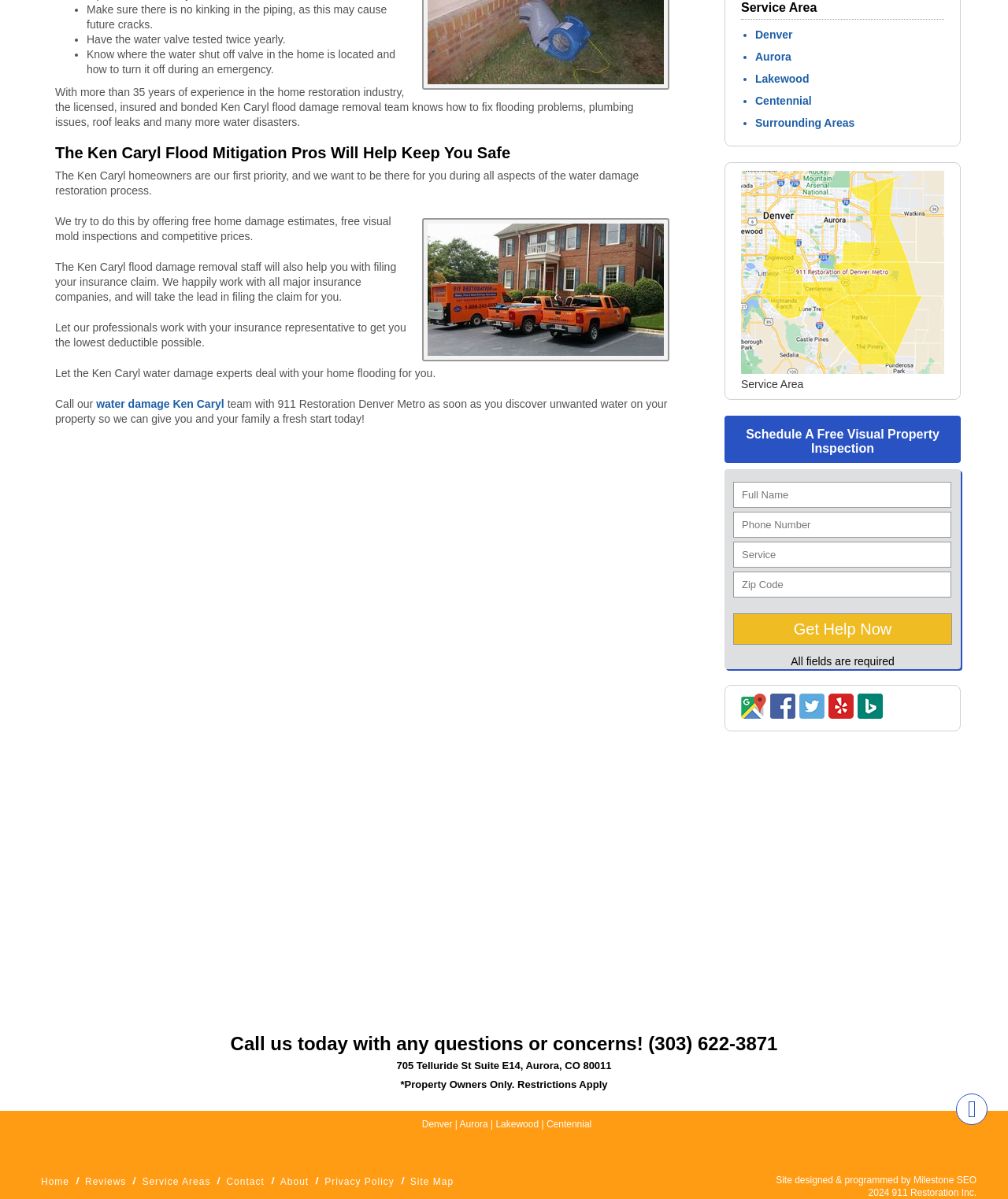Identify the bounding box coordinates of the region that should be clicked to execute the following instruction: "Click the 'Get Help Now' button".

[0.727, 0.511, 0.945, 0.538]